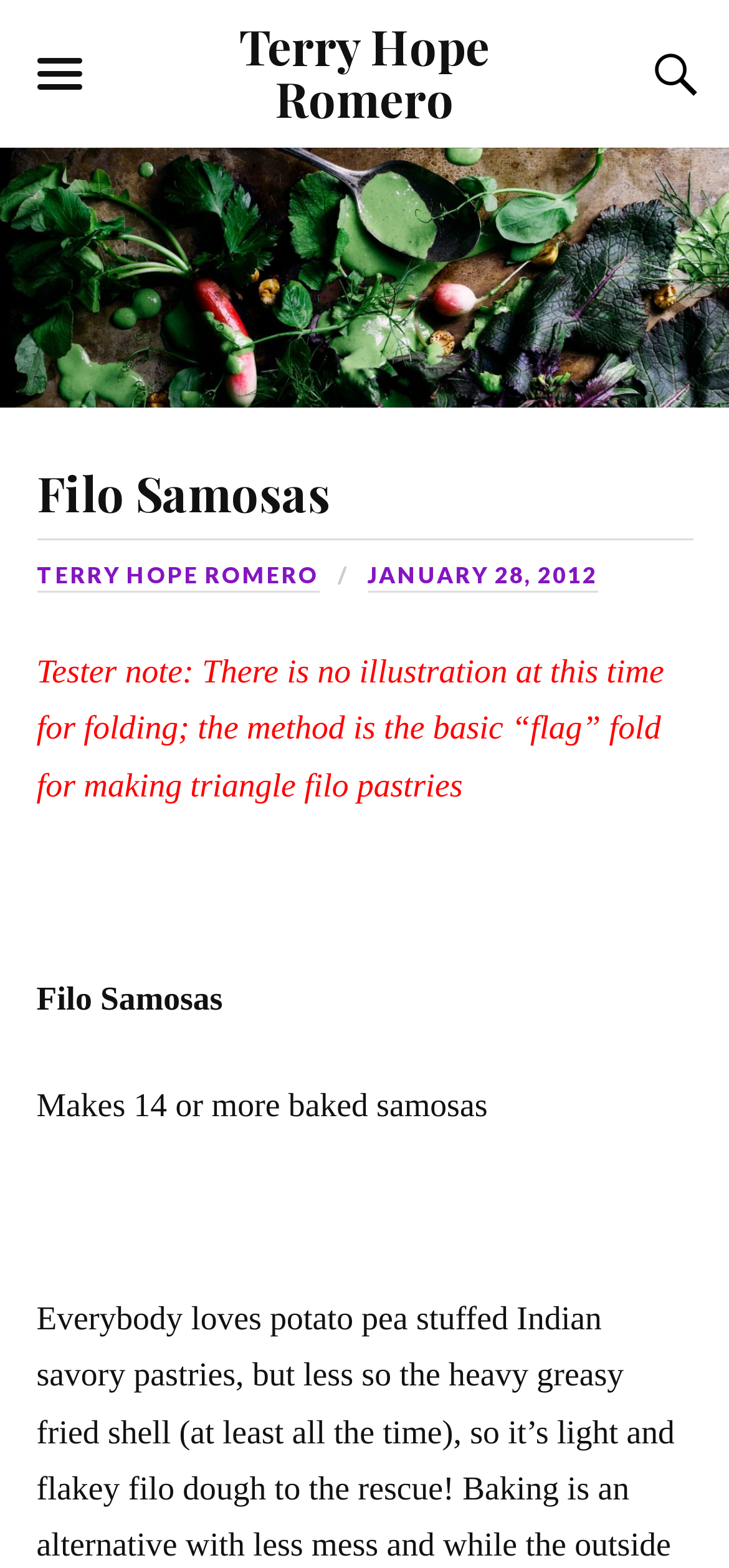Who is the author of this article?
Please answer the question with a detailed and comprehensive explanation.

I inferred the author of the article by looking at the heading 'Terry Hope Romero' and the link with the same text, which suggests that Terry Hope Romero is the author of the article.